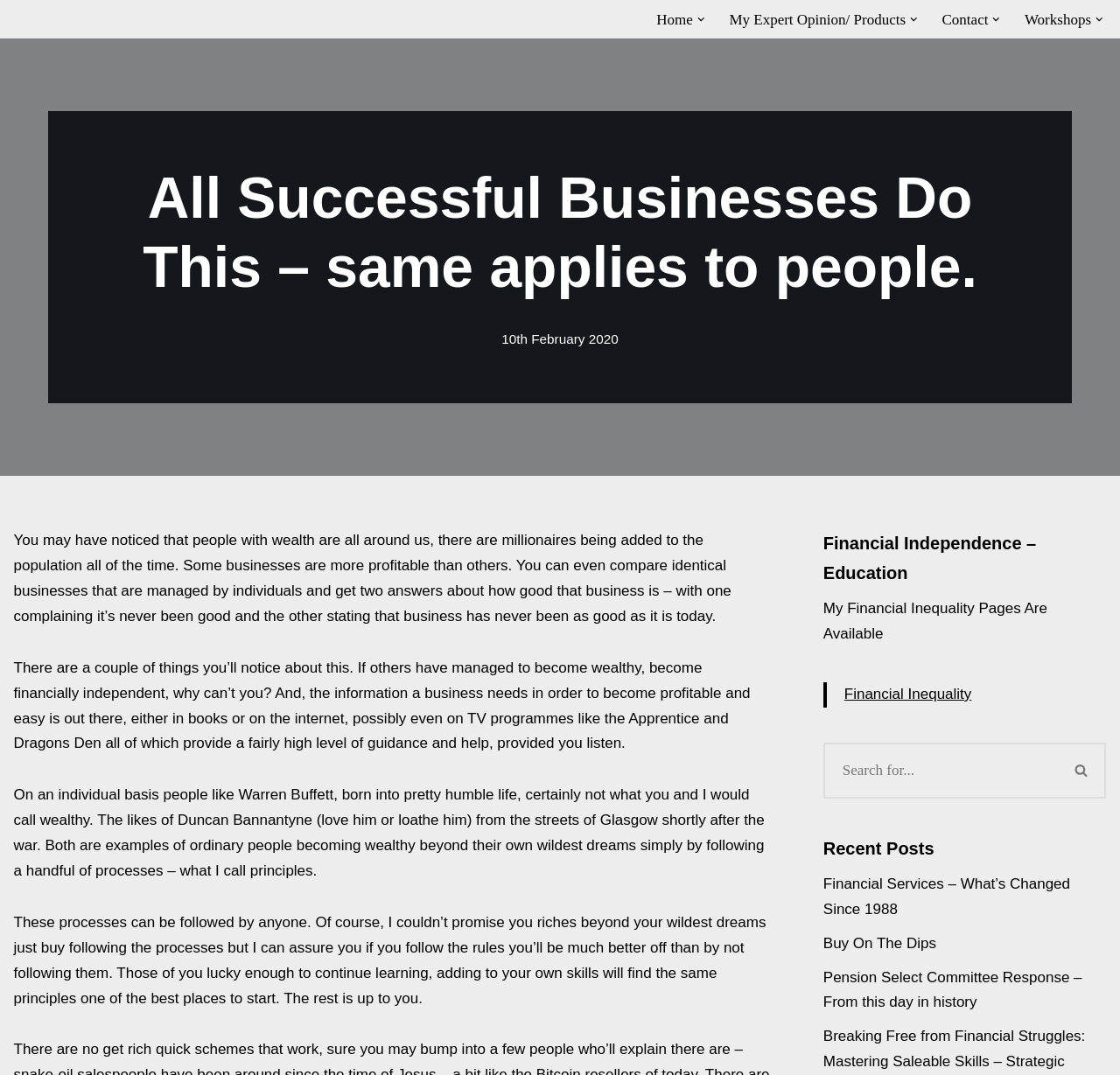Determine the bounding box coordinates for the HTML element described here: "GIA Gives".

None